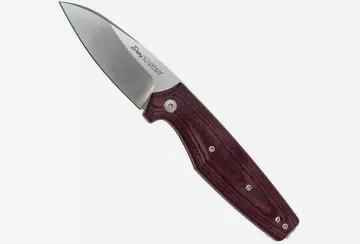What is the shape of the blade?
Please provide a comprehensive and detailed answer to the question.

The caption describes the Viper Dan 2 knife as having a sheepfoot blade design, which indicates the shape of the blade.